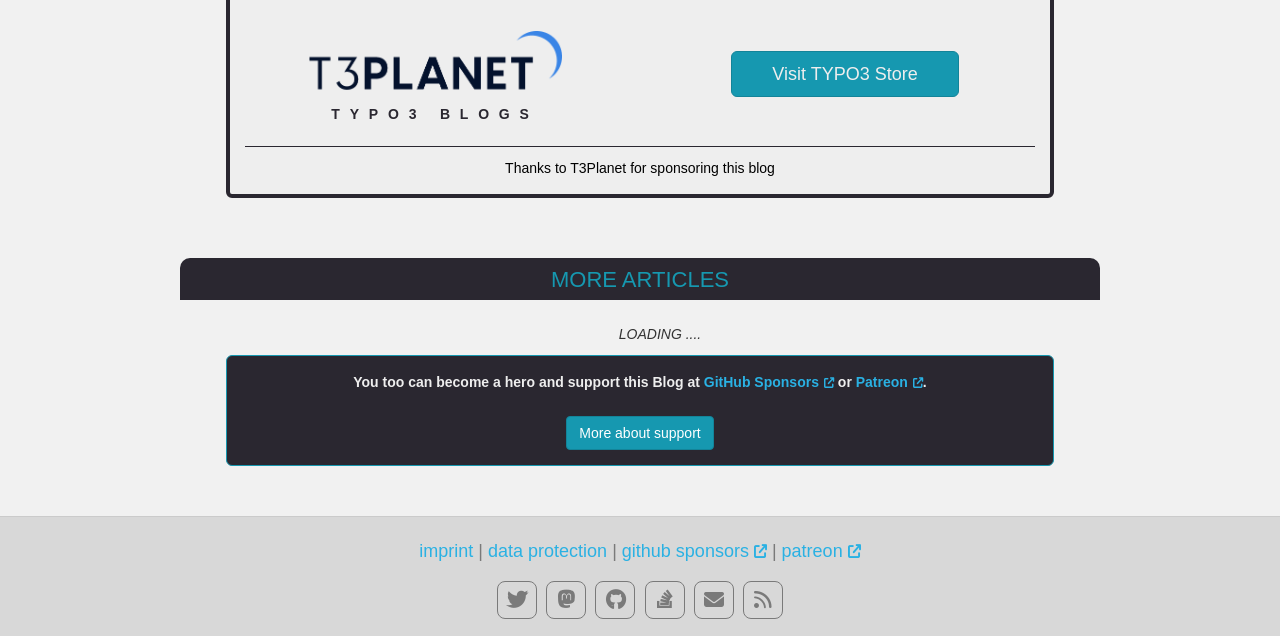Pinpoint the bounding box coordinates of the clickable area necessary to execute the following instruction: "Sponsor on GitHub". The coordinates should be given as four float numbers between 0 and 1, namely [left, top, right, bottom].

[0.55, 0.588, 0.652, 0.613]